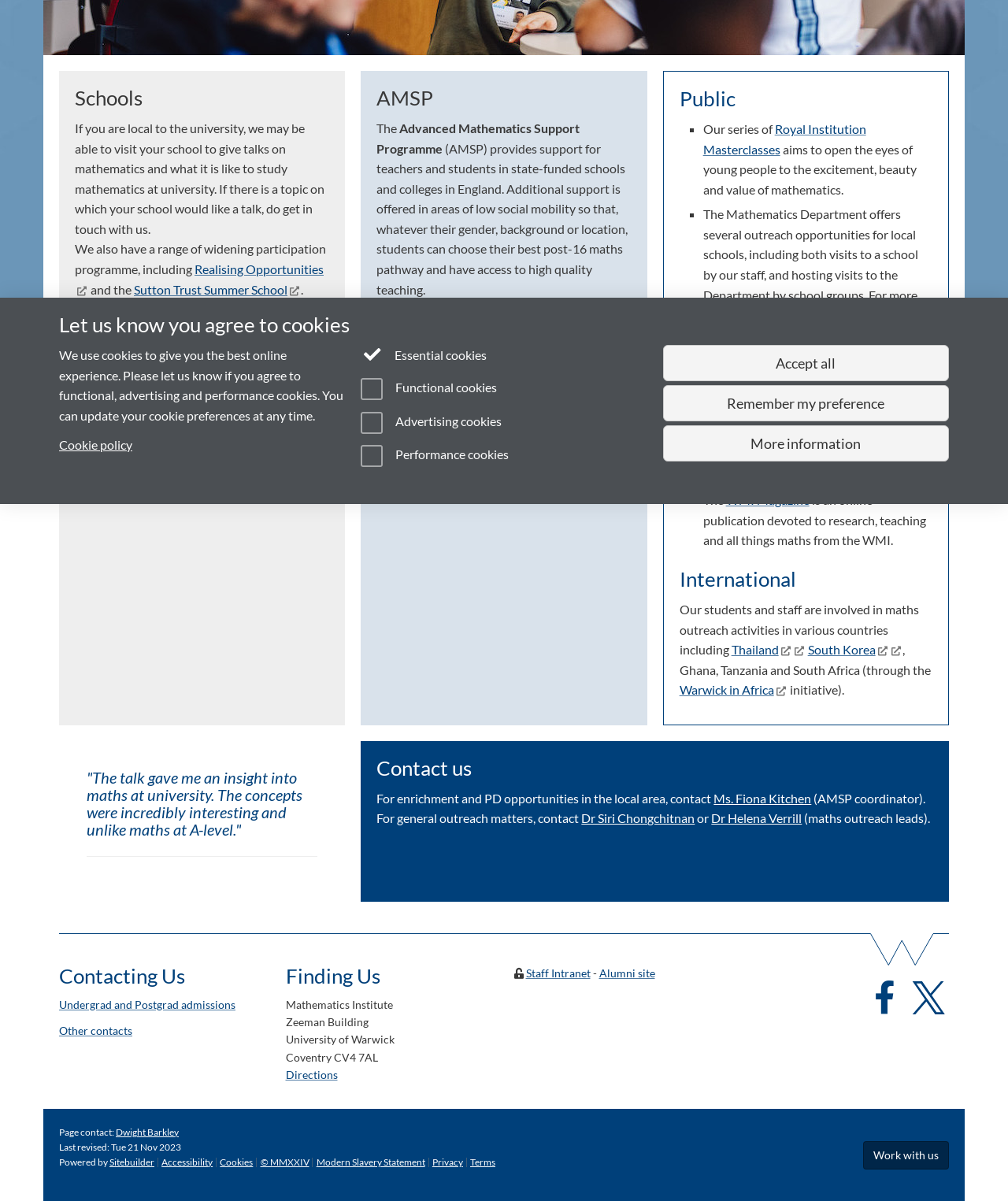Using the description "Accessibility", locate and provide the bounding box of the UI element.

[0.16, 0.963, 0.211, 0.972]